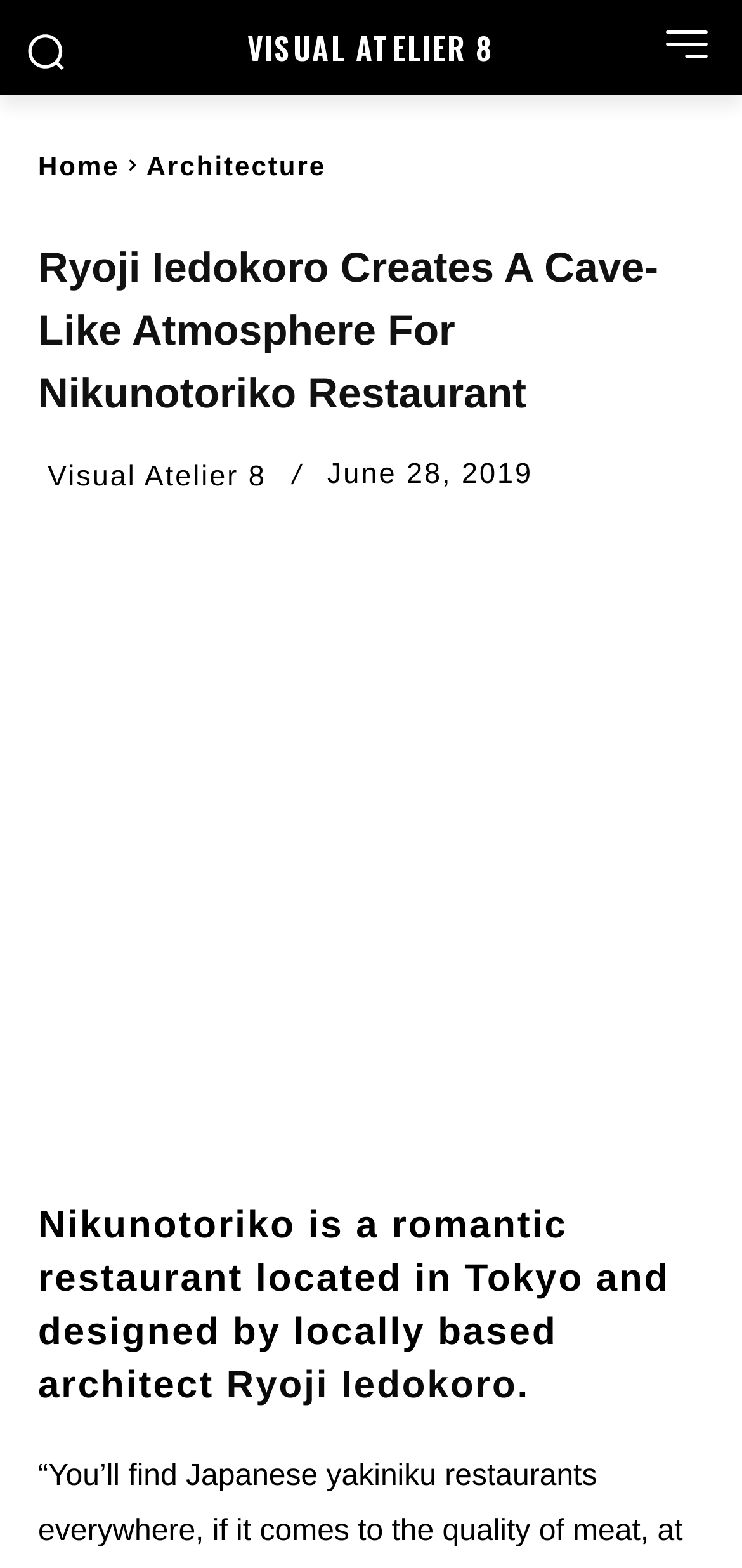Provide a one-word or brief phrase answer to the question:
Where is the restaurant located?

Tokyo